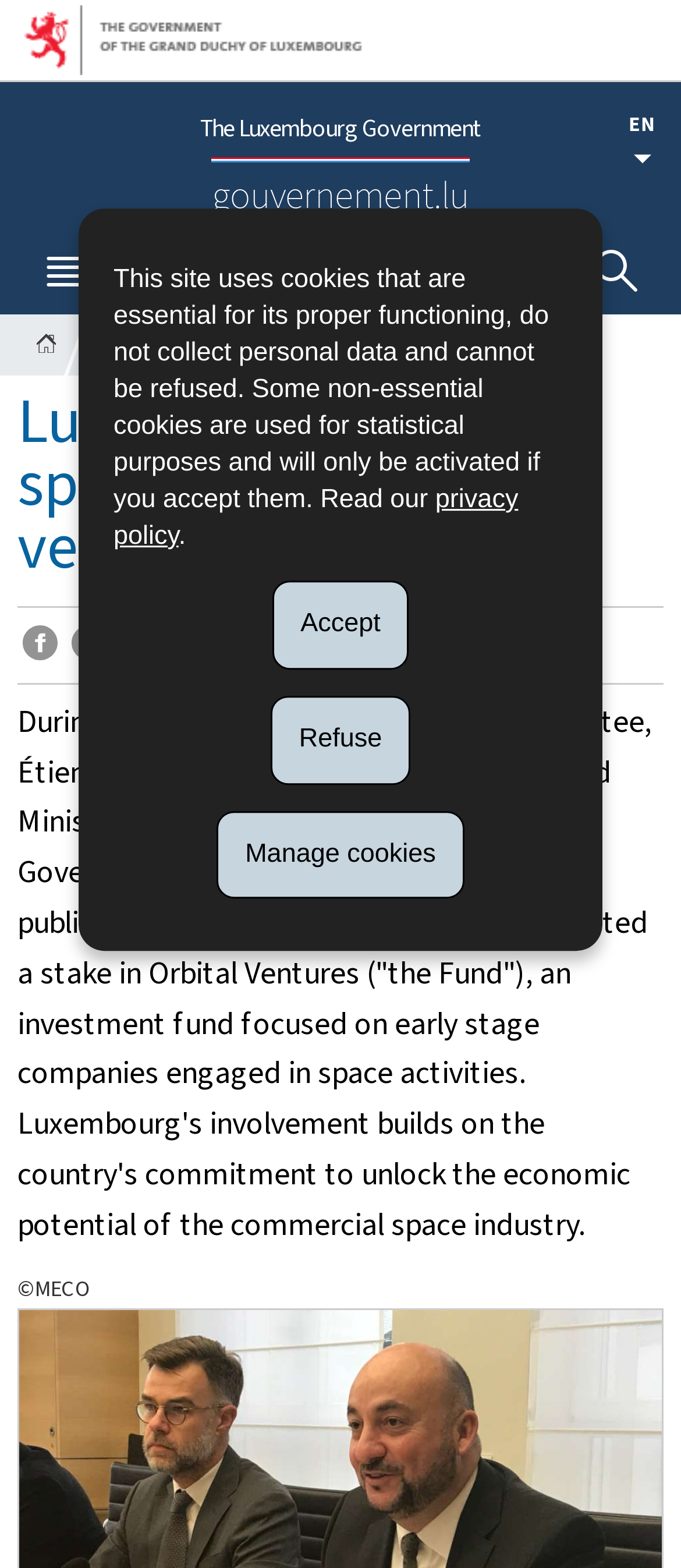Please identify the primary heading of the webpage and give its text content.

Luxembourg backs space technology venture capital fund